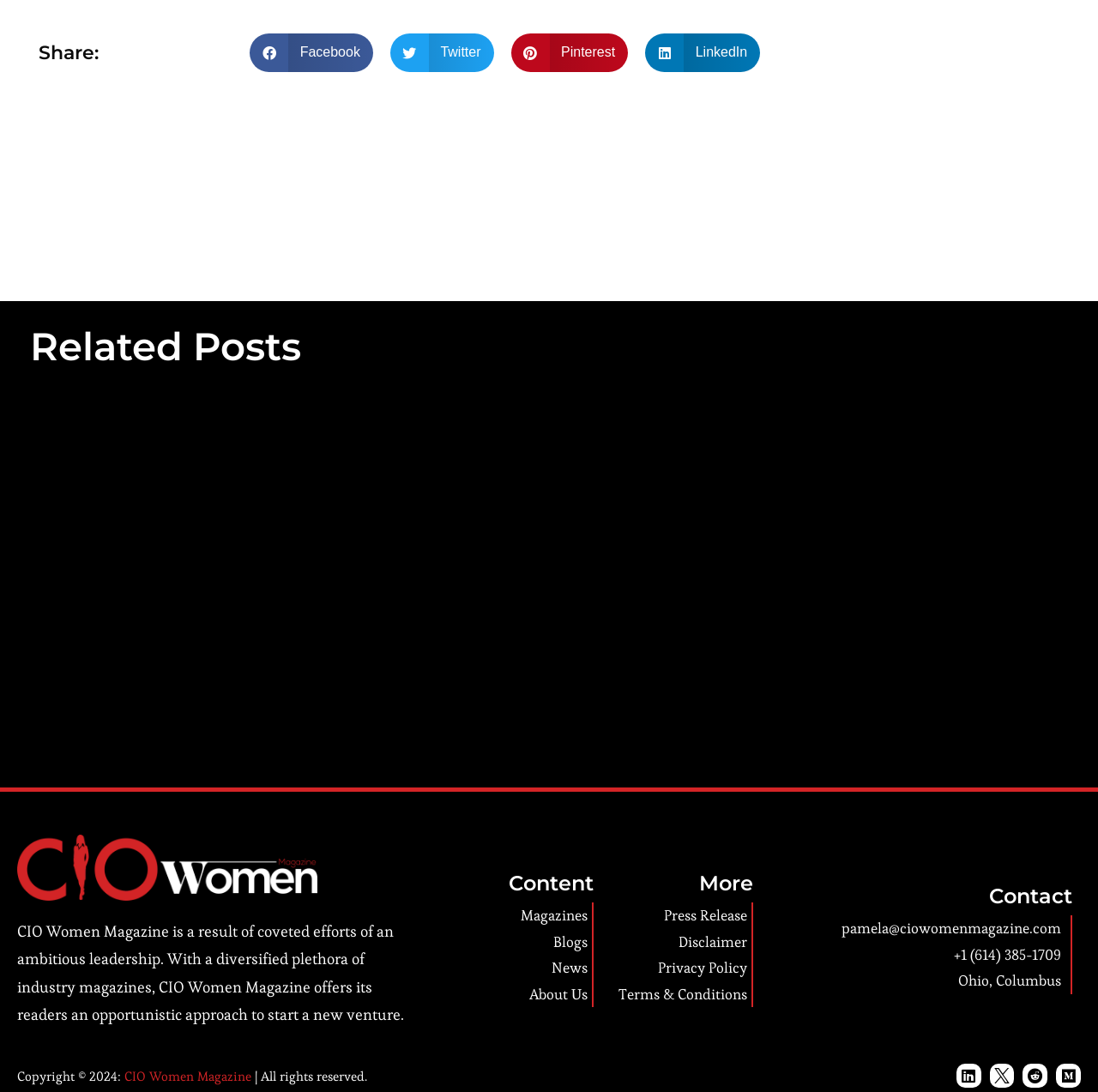Locate the bounding box of the UI element described by: "Privacy Policy" in the given webpage screenshot.

[0.556, 0.874, 0.68, 0.898]